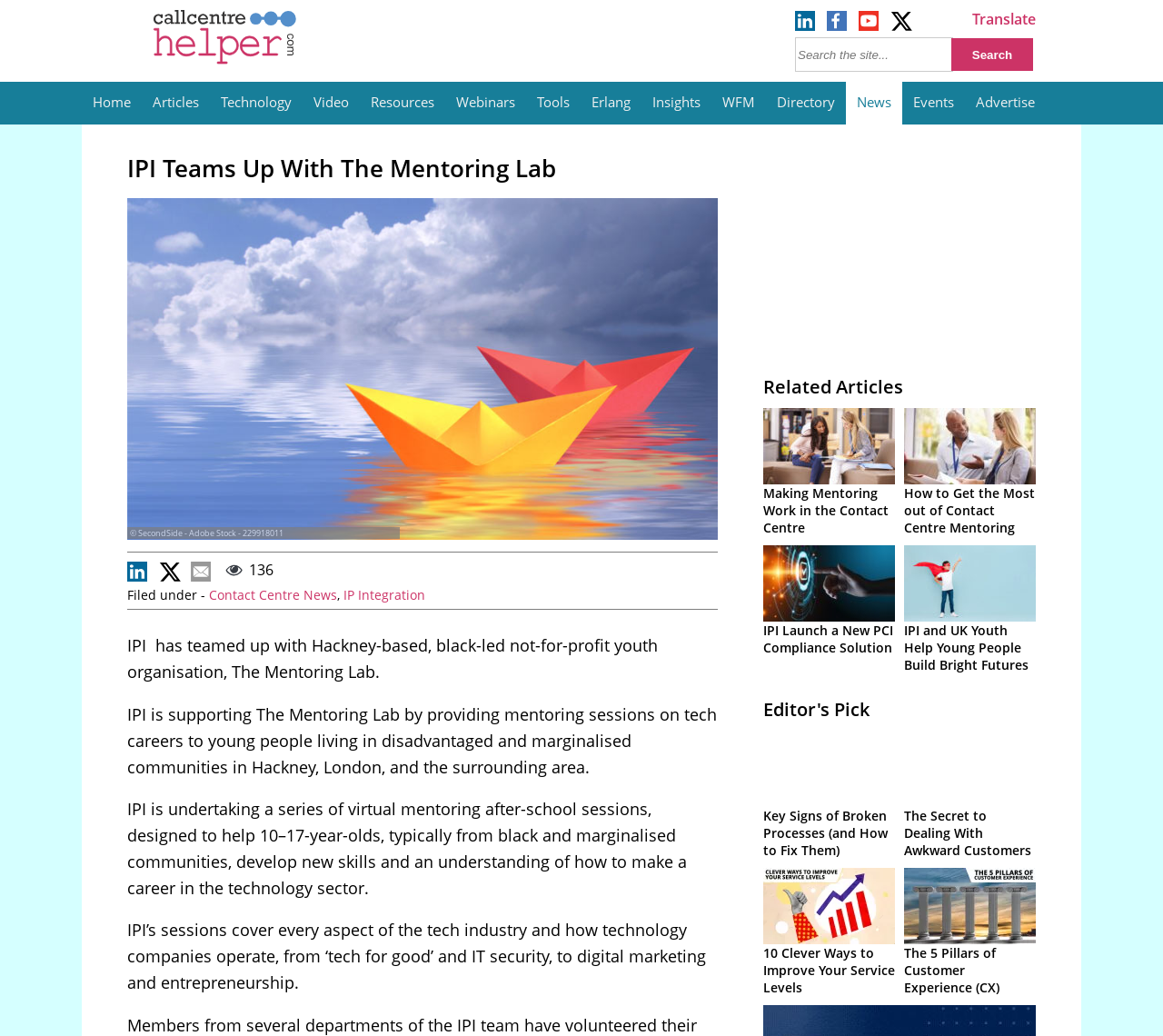Extract the main title from the webpage.

IPI Teams Up With The Mentoring Lab